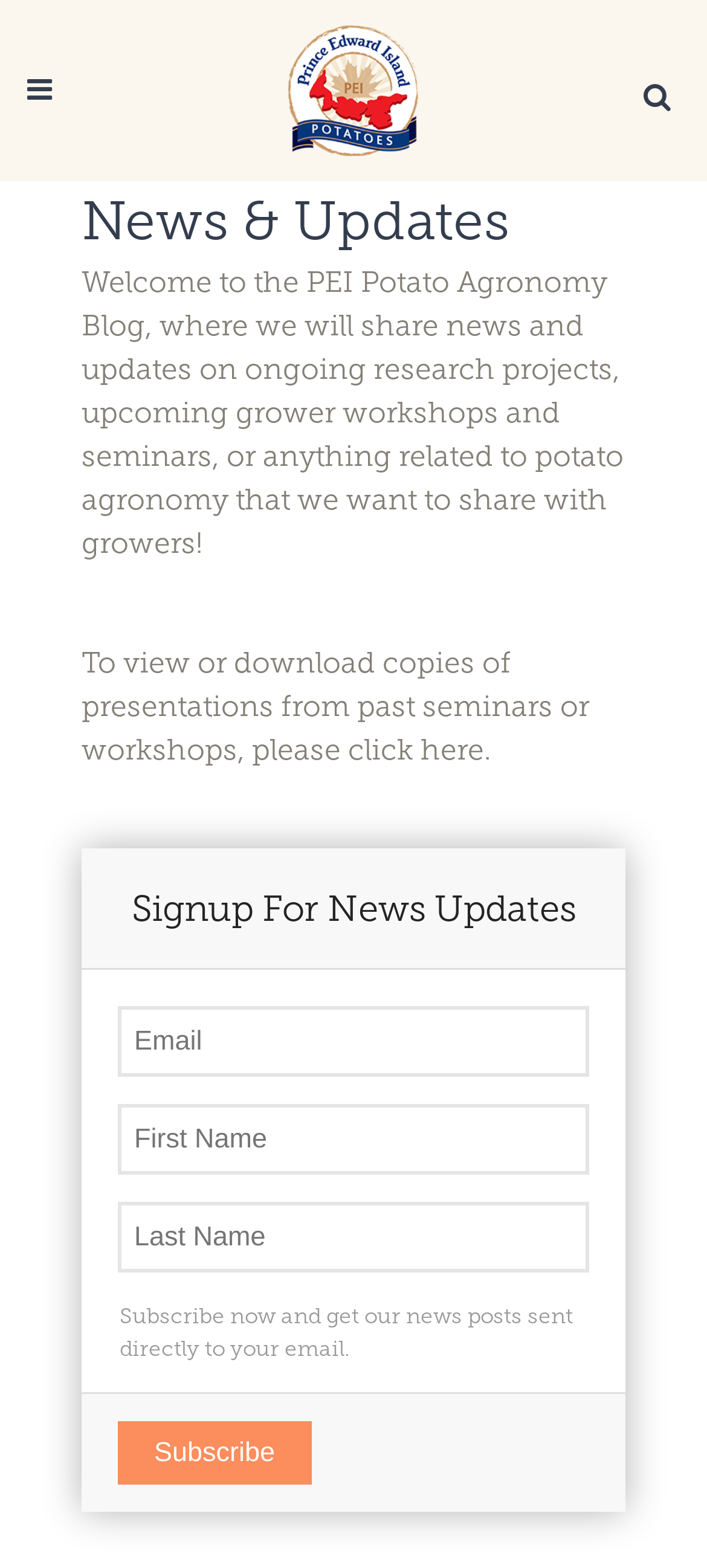Can you give a comprehensive explanation to the question given the content of the image?
Is there a way to view past seminar presentations?

The static text 'To view or download copies of presentations from past seminars or workshops, please' is followed by a link 'click here', indicating that there is a way to view past seminar presentations by clicking on the link.